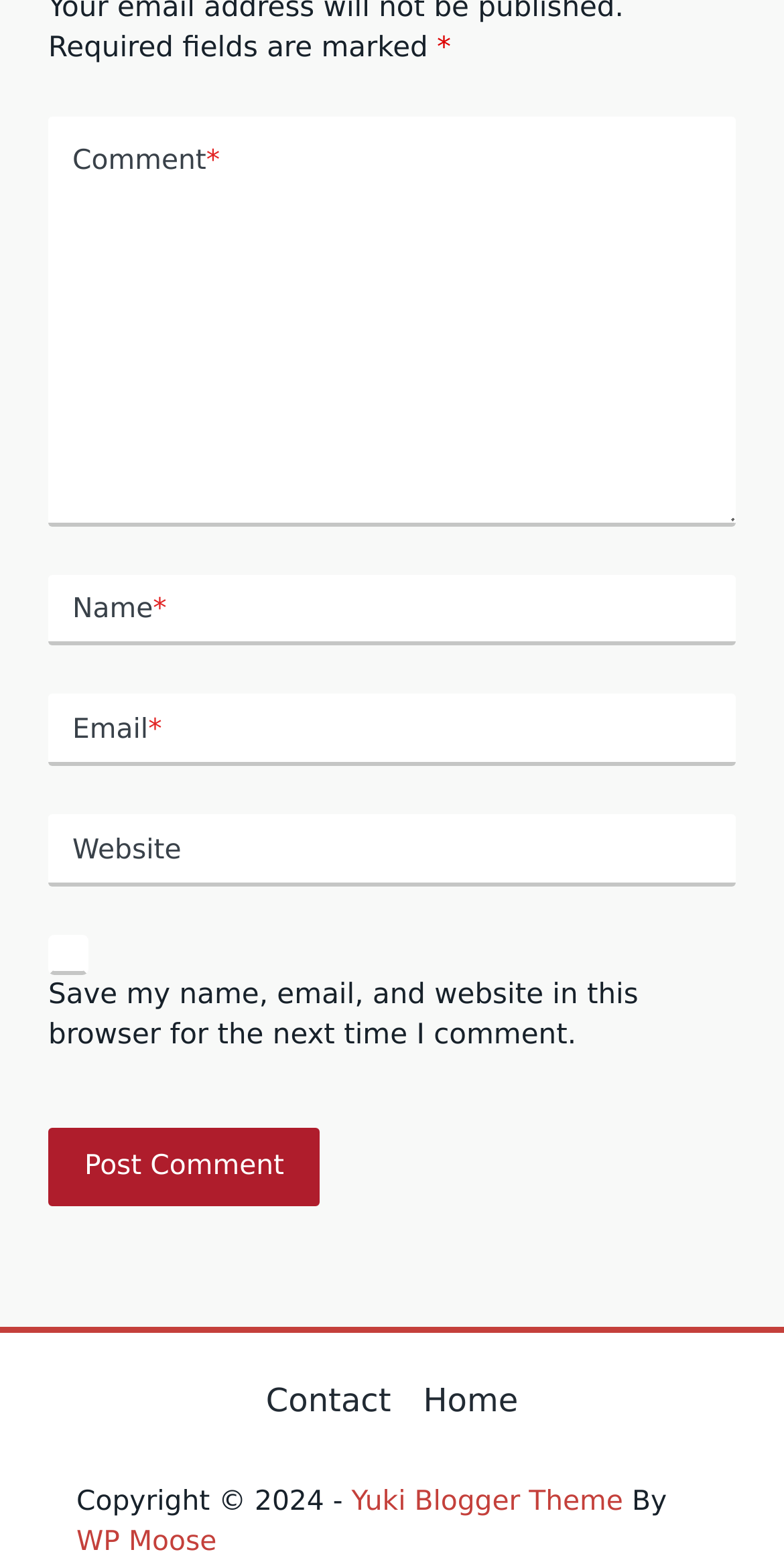Please specify the bounding box coordinates of the clickable section necessary to execute the following command: "Input your email".

[0.062, 0.446, 0.938, 0.492]